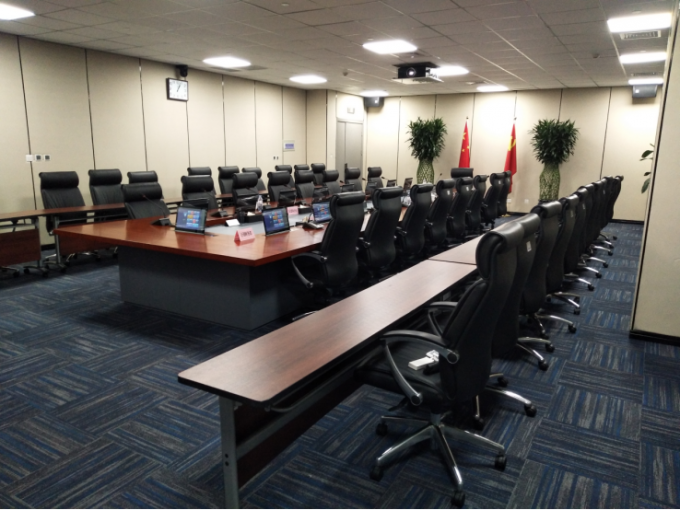What is the purpose of the potted plants?
Provide a detailed and well-explained answer to the question.

The caption states that the two potted plants 'add a touch of greenery to the professional environment', implying that they are intended to bring a natural element to the space.